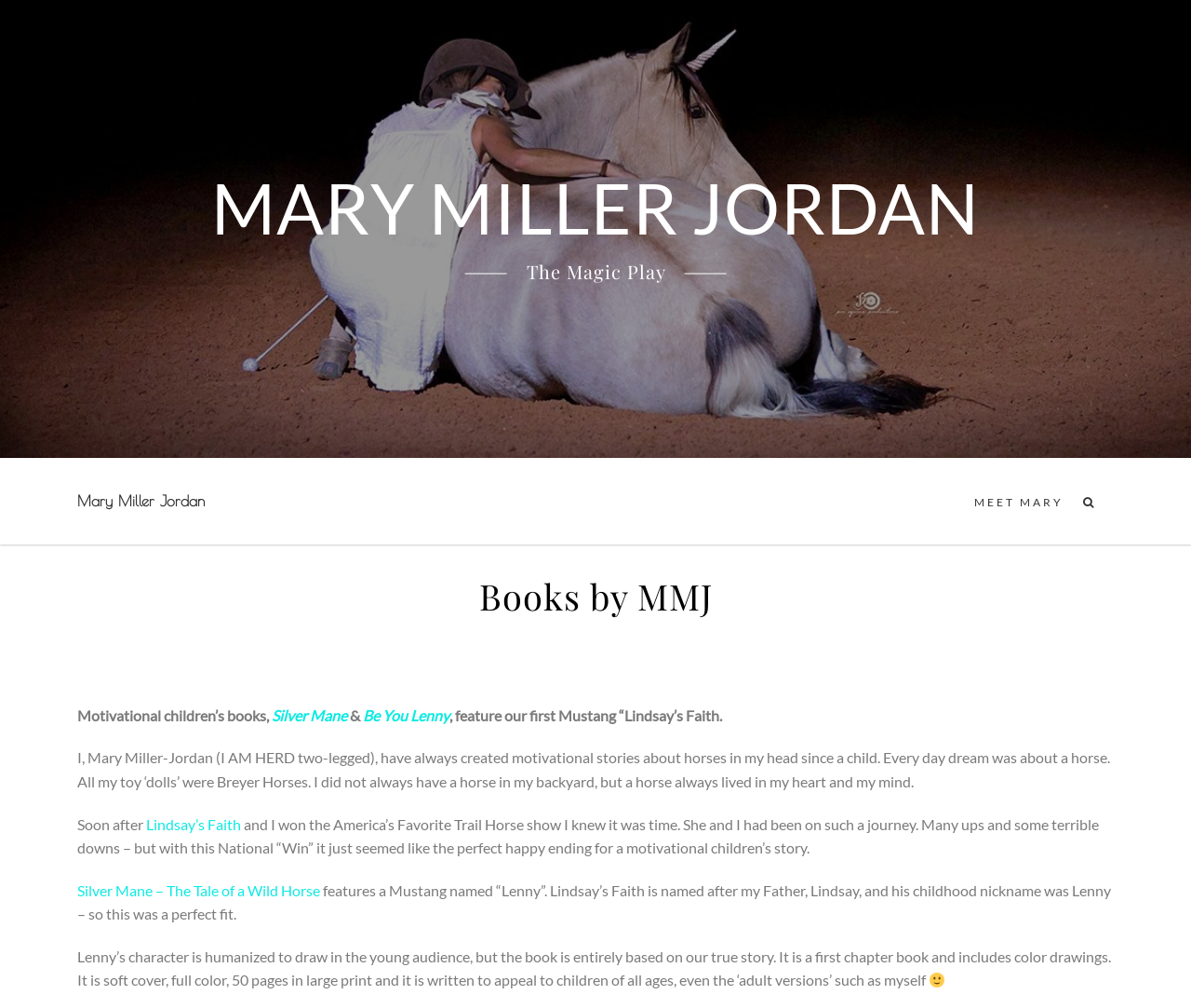Please specify the bounding box coordinates in the format (top-left x, top-left y, bottom-right x, bottom-right y), with all values as floating point numbers between 0 and 1. Identify the bounding box of the UI element described by: Meet Mary

[0.813, 0.482, 0.897, 0.515]